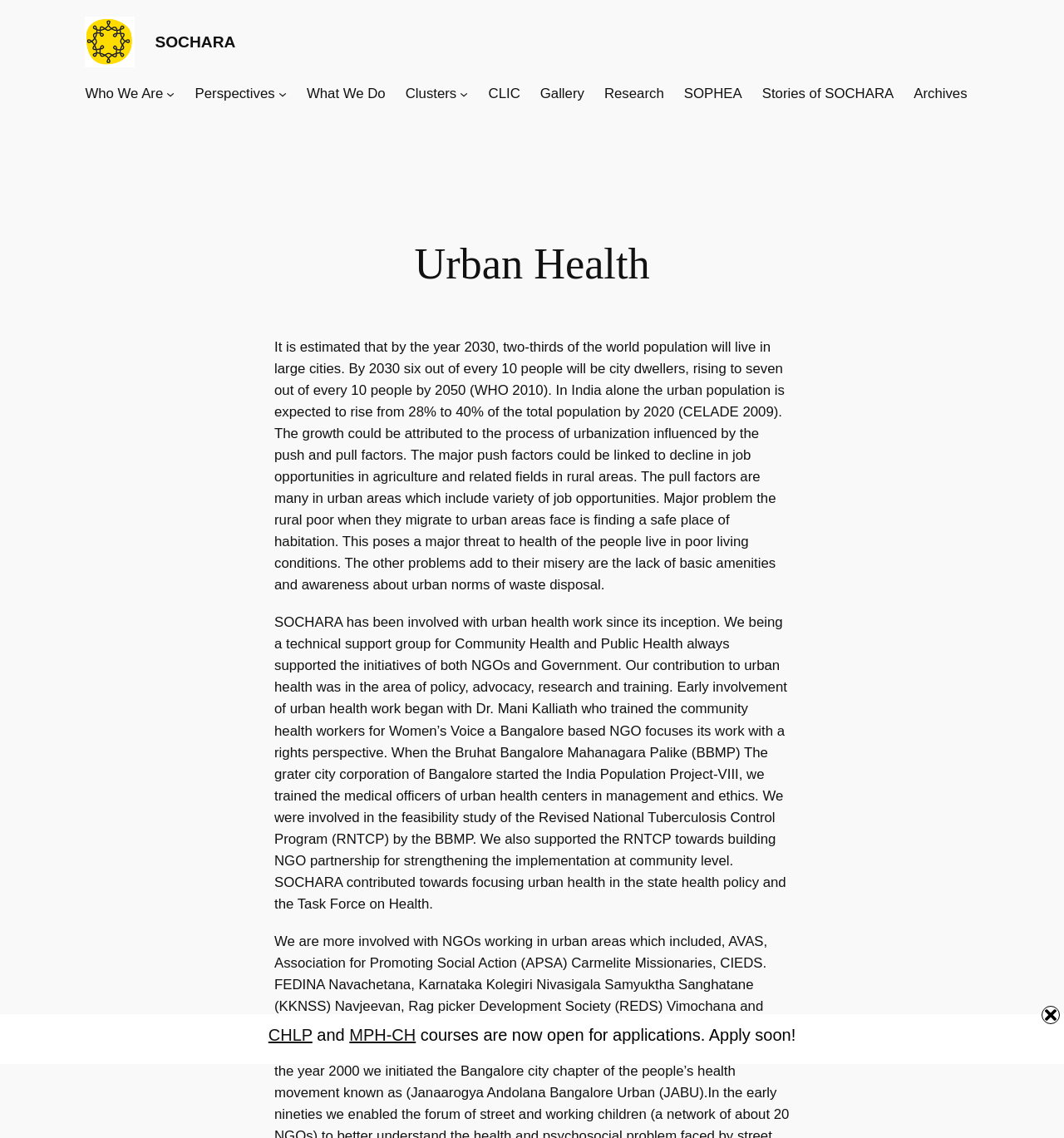Determine the bounding box for the described HTML element: "Who We Are". Ensure the coordinates are four float numbers between 0 and 1 in the format [left, top, right, bottom].

[0.08, 0.073, 0.153, 0.092]